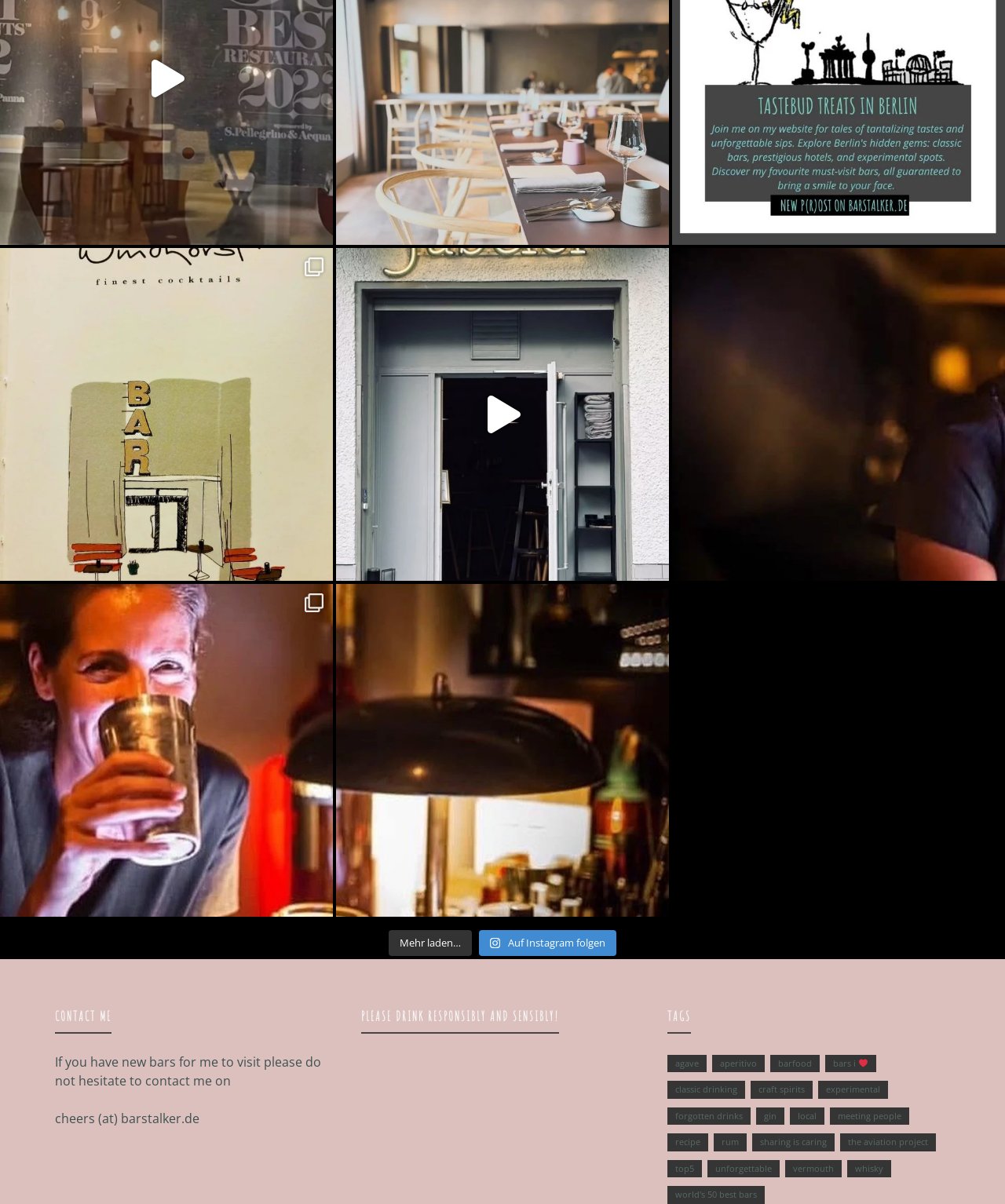Could you highlight the region that needs to be clicked to execute the instruction: "Read more about Draftland in Taipei"?

[0.669, 0.485, 1.0, 0.761]